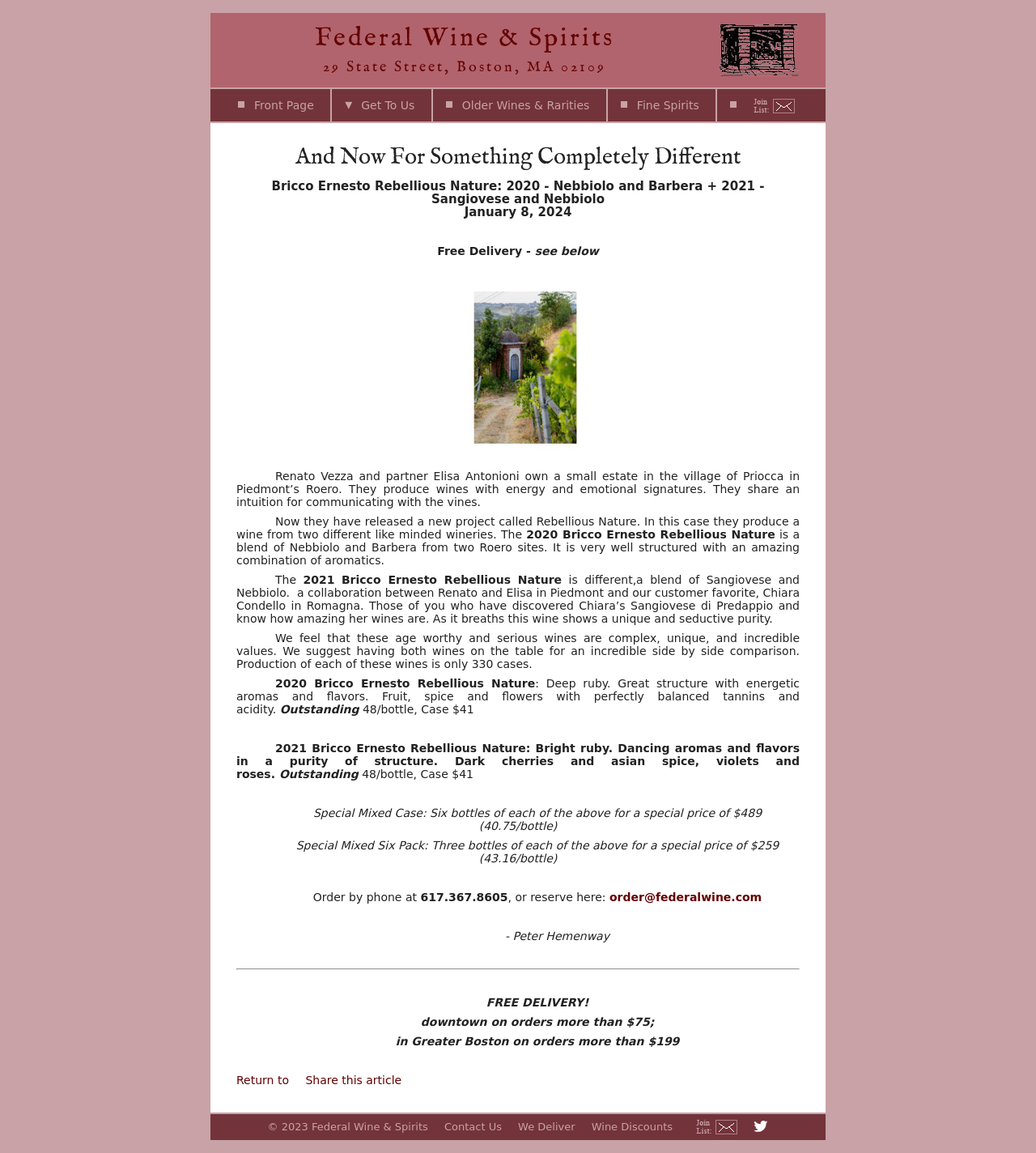Identify the bounding box coordinates of the region that should be clicked to execute the following instruction: "Order by phone at 617.367.8605".

[0.406, 0.772, 0.49, 0.784]